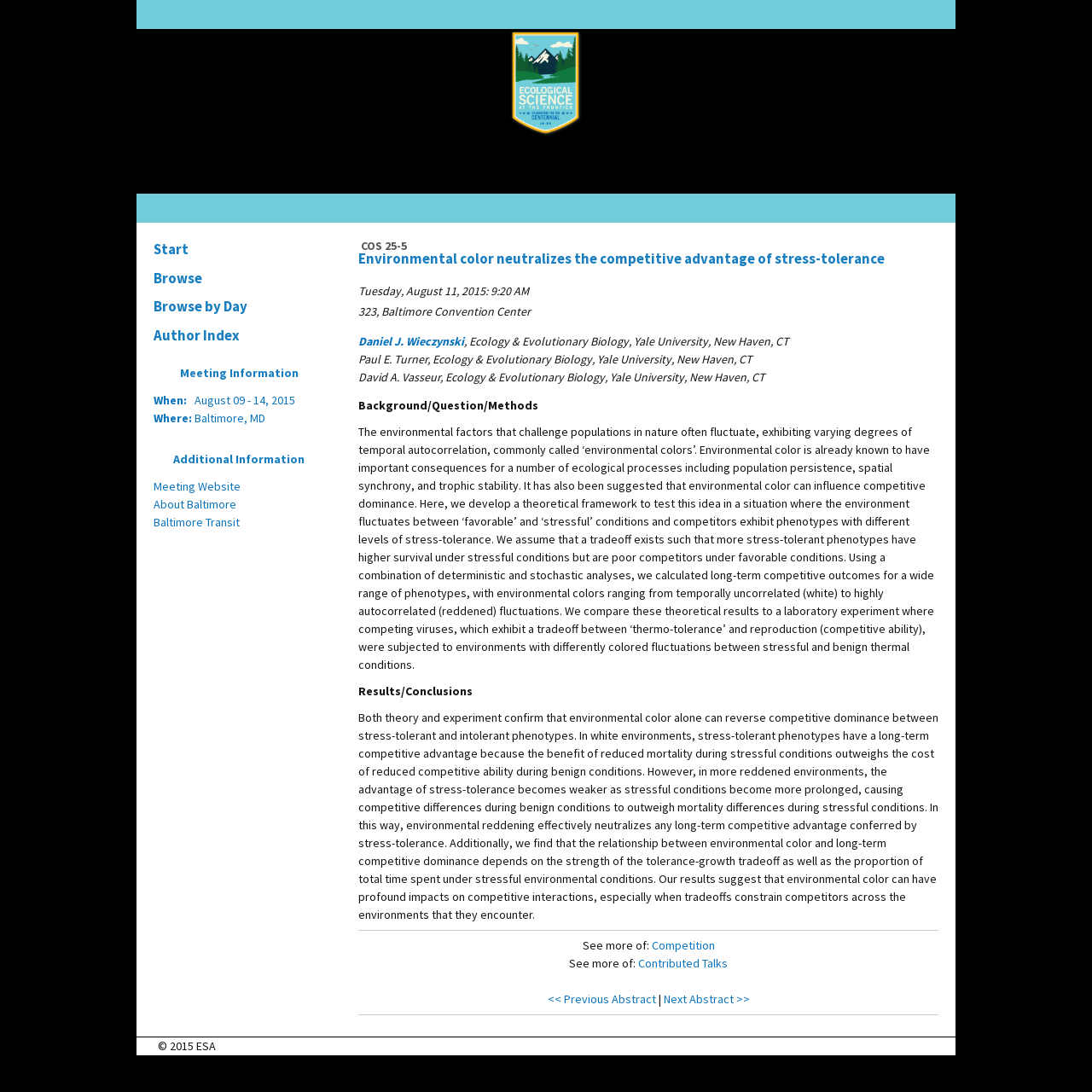What is the organization hosting the meeting?
Provide an in-depth answer to the question, covering all aspects.

I found the organization hosting the meeting by looking at the copyright information at the bottom of the page, which lists '© 2015 ESA'.